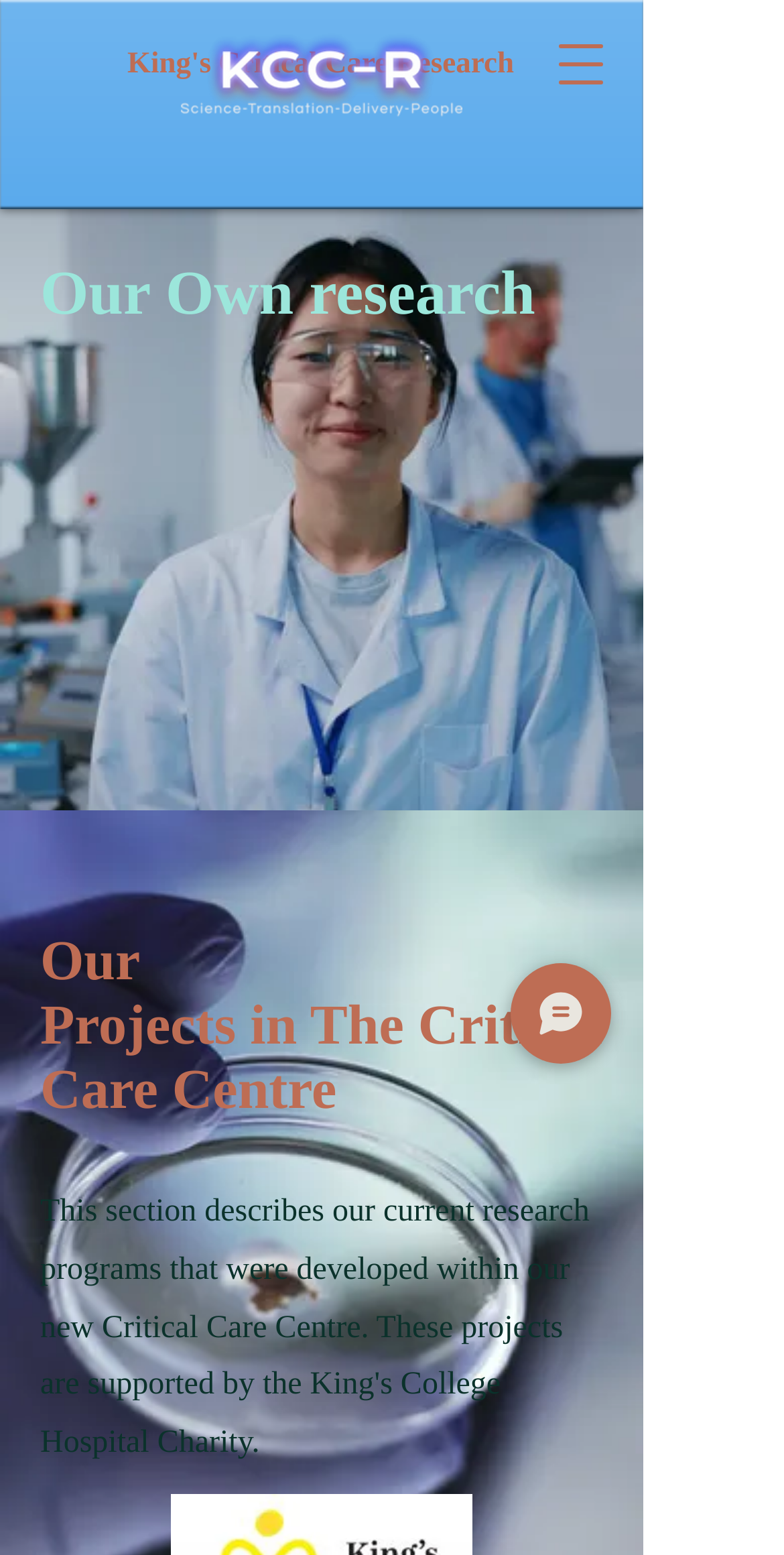Describe all significant elements and features of the webpage.

The webpage is titled "Our Own Research | King's Research" and appears to be a research-focused page. At the top left, there is a logo image, "Logo-1699366291366.png", which is positioned above a heading that reads "Our Own research". 

To the right of the logo, there is a link to "King's Critical Care Research" and a button to "Open navigation menu", which has a popup dialog. 

Below the logo and the heading, there is a prominent heading that reads "Our Projects in The Critical Care Centre". 

At the bottom right of the page, there is a button labeled "Chat" accompanied by a small image.